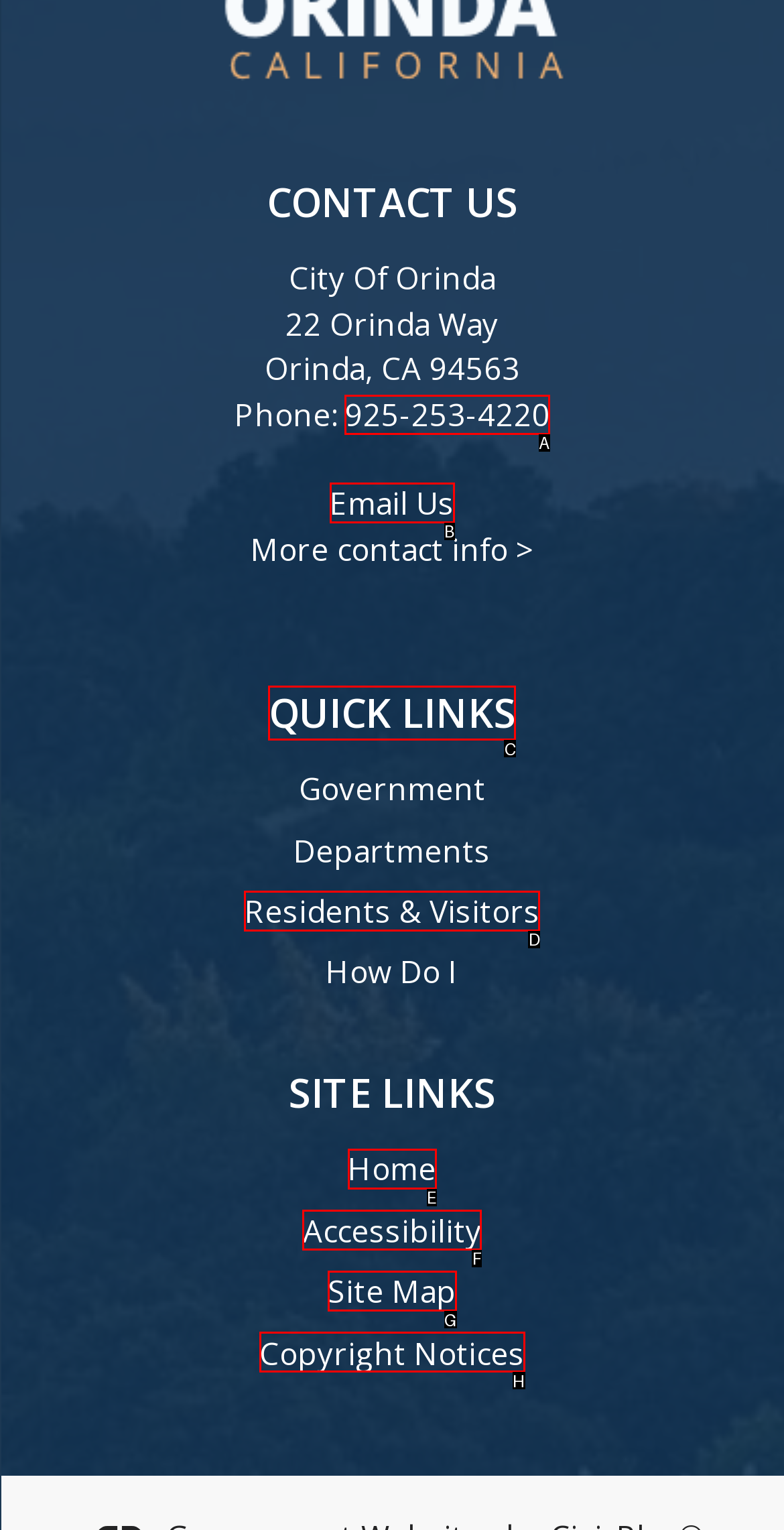Tell me which option I should click to complete the following task: Call +66 64 894 6999
Answer with the option's letter from the given choices directly.

None